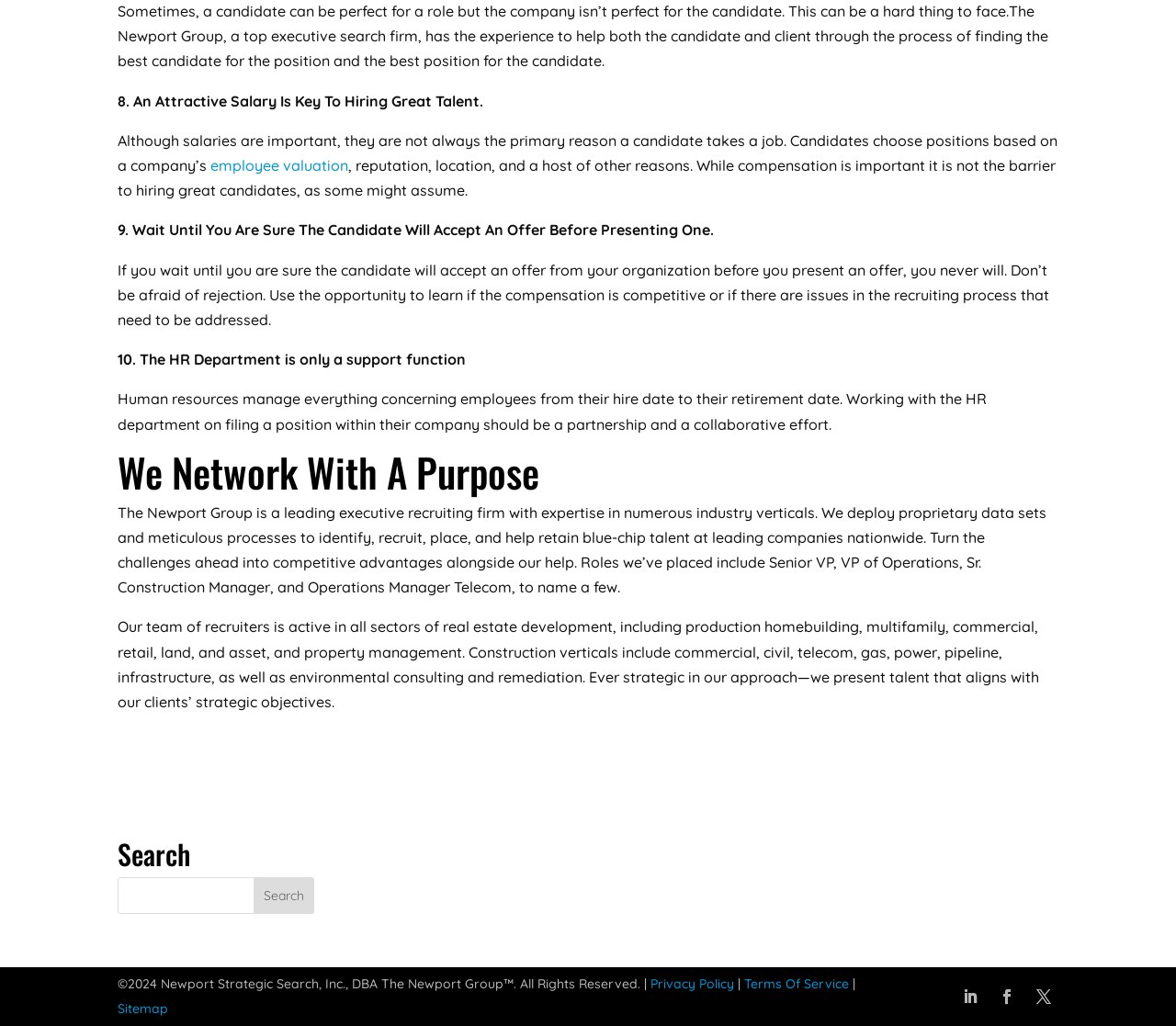Determine the bounding box coordinates of the clickable area required to perform the following instruction: "Follow The Newport Group on social media". The coordinates should be represented as four float numbers between 0 and 1: [left, top, right, bottom].

[0.812, 0.957, 0.837, 0.986]